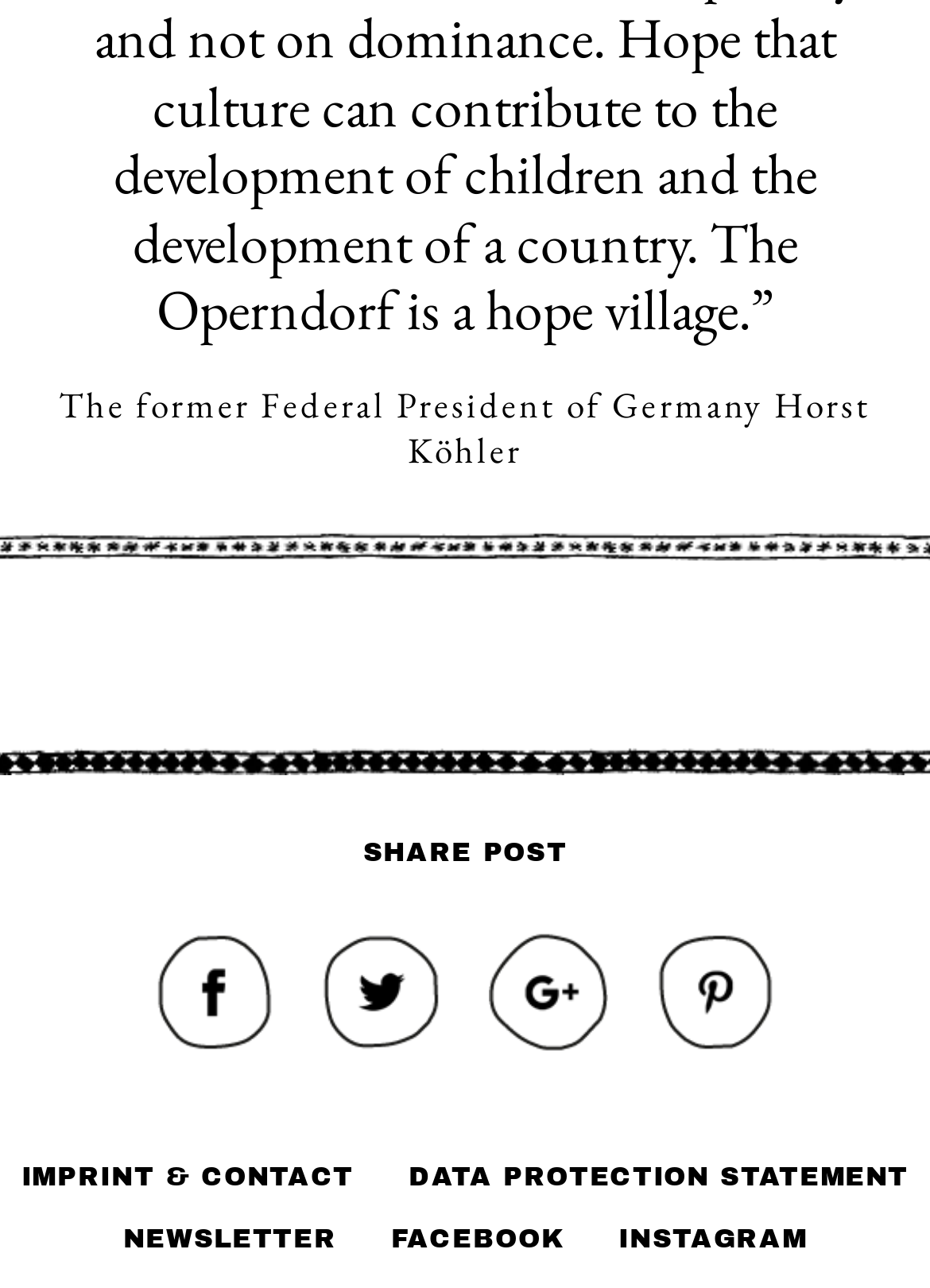Determine the bounding box coordinates for the area that needs to be clicked to fulfill this task: "Click the SHARE POST button". The coordinates must be given as four float numbers between 0 and 1, i.e., [left, top, right, bottom].

[0.39, 0.649, 0.61, 0.672]